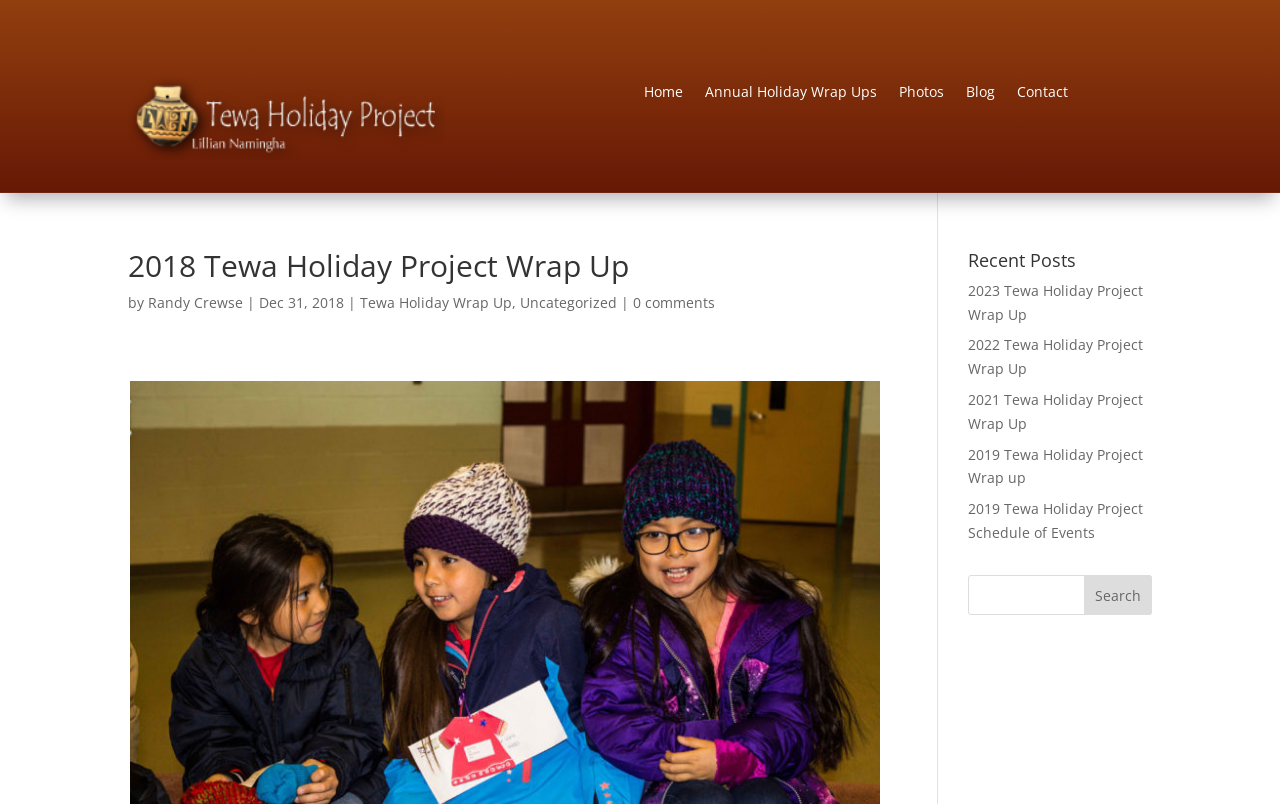Determine the bounding box coordinates for the clickable element to execute this instruction: "Go to Home page". Provide the coordinates as four float numbers between 0 and 1, i.e., [left, top, right, bottom].

None